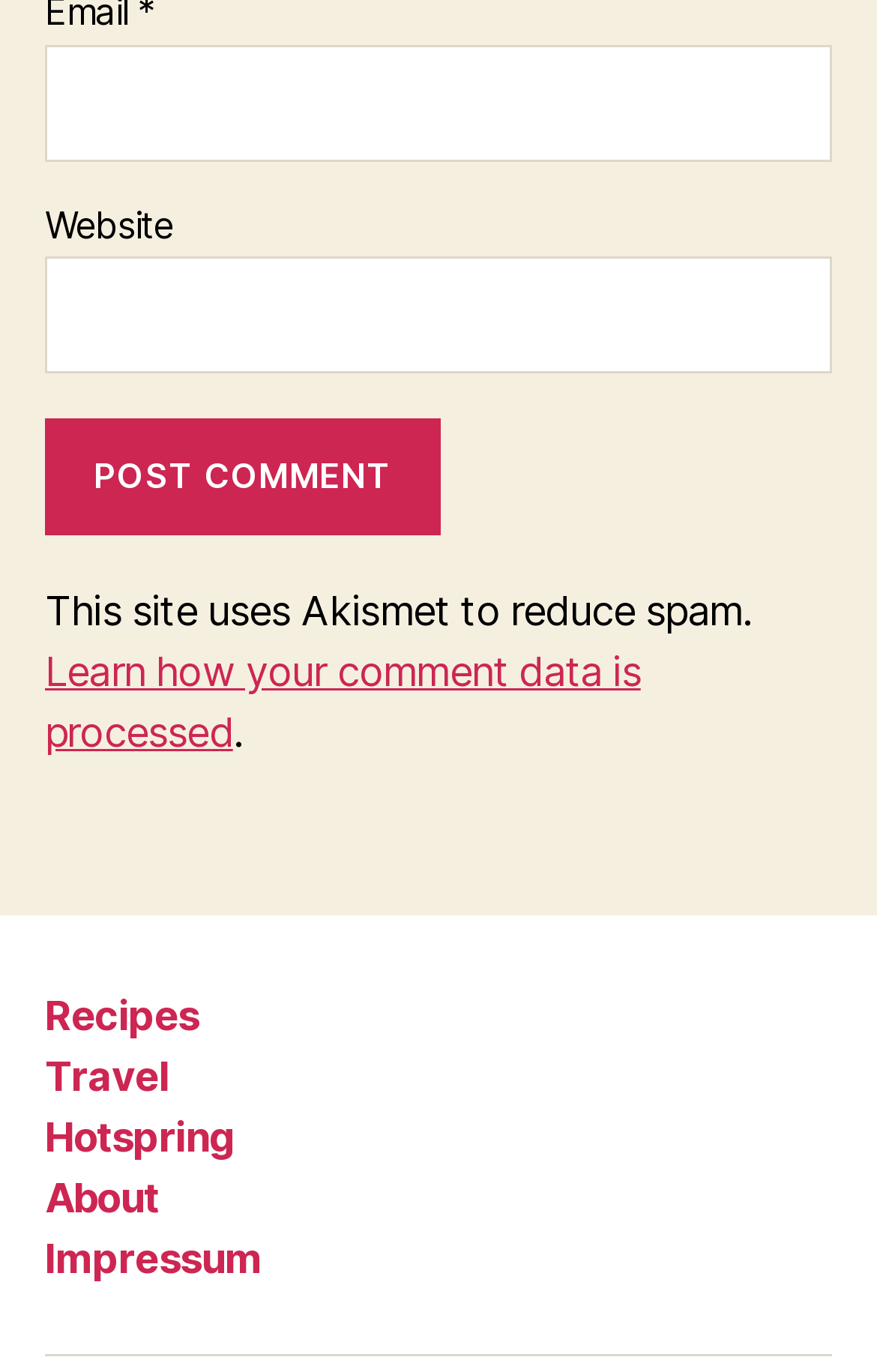What is the purpose of the 'Website' field?
Please look at the screenshot and answer using one word or phrase.

To enter website URL